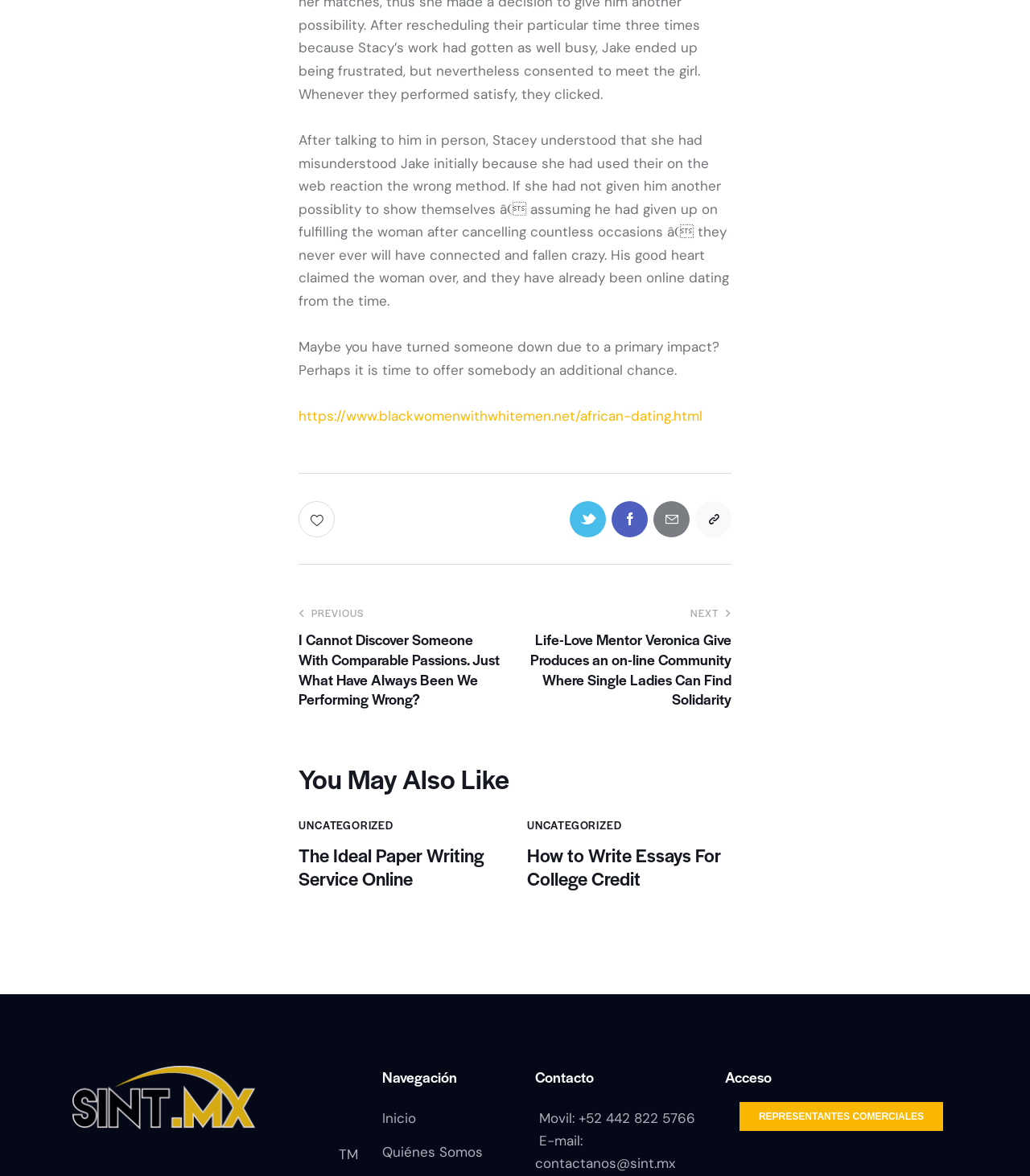Given the element description, predict the bounding box coordinates in the format (top-left x, top-left y, bottom-right x, bottom-right y). Make sure all values are between 0 and 1. Here is the element description: REPRESENTANTES COMERCIALES

[0.718, 0.937, 0.916, 0.962]